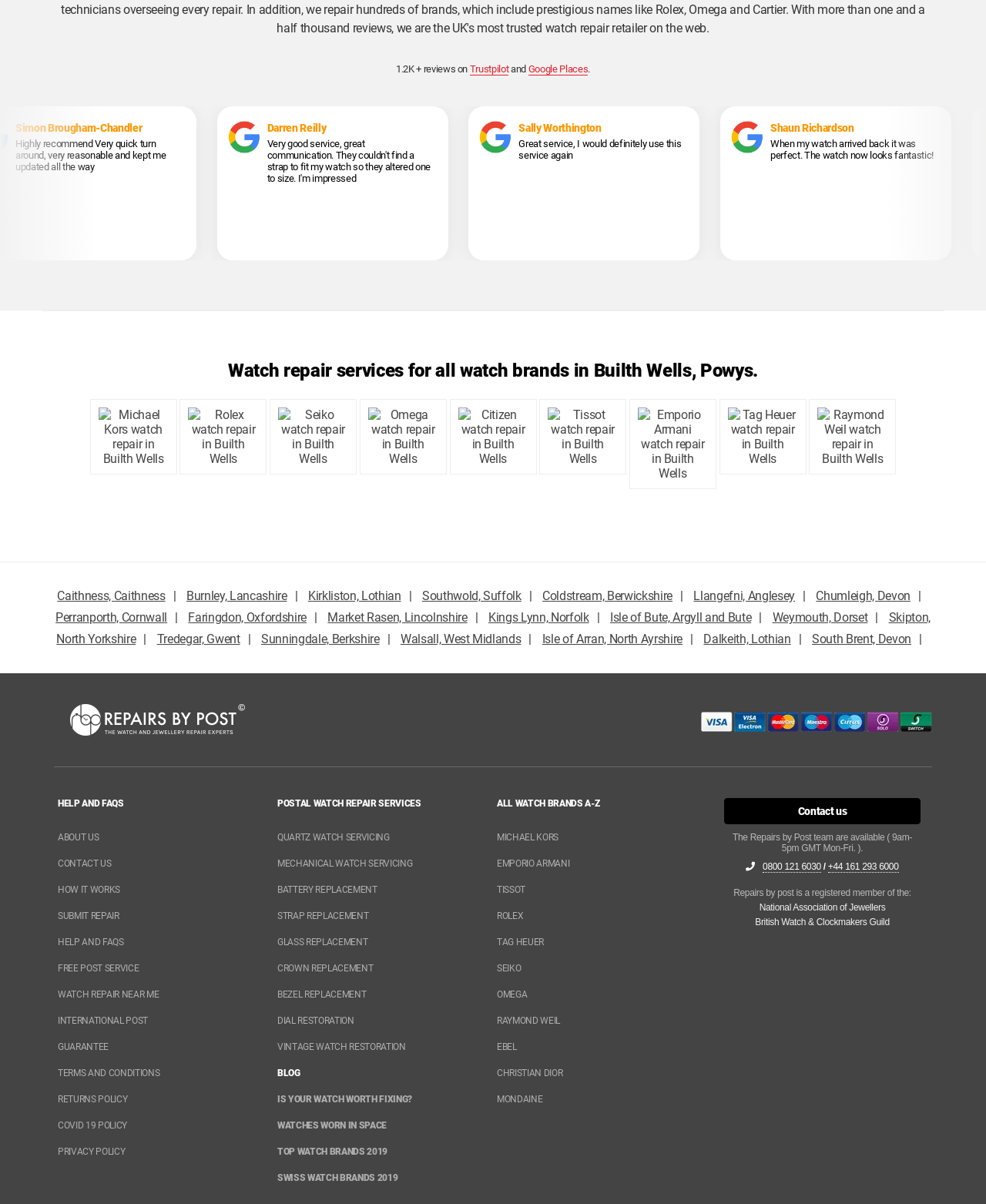What is the main service offered by this website?
Using the visual information from the image, give a one-word or short-phrase answer.

Watch repair